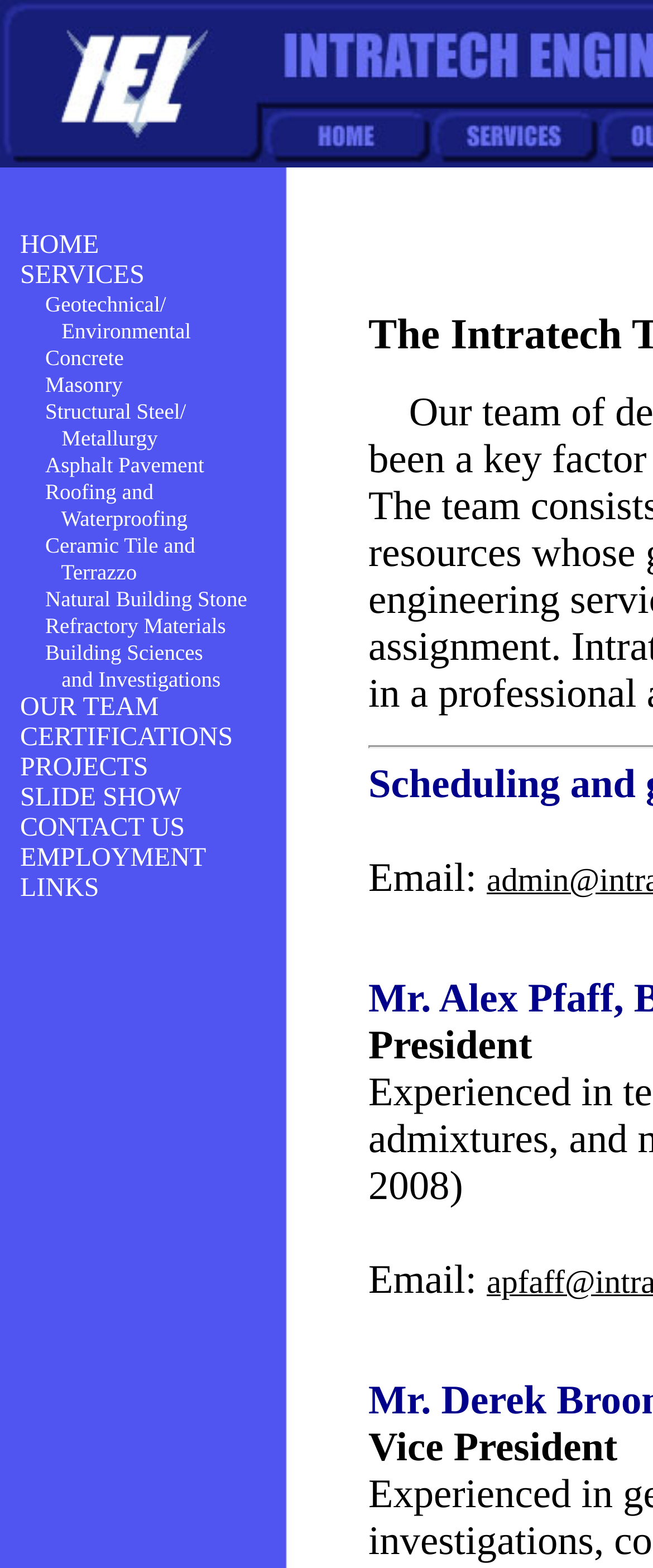Answer the question in one word or a short phrase:
How many links are in the top navigation menu?

11